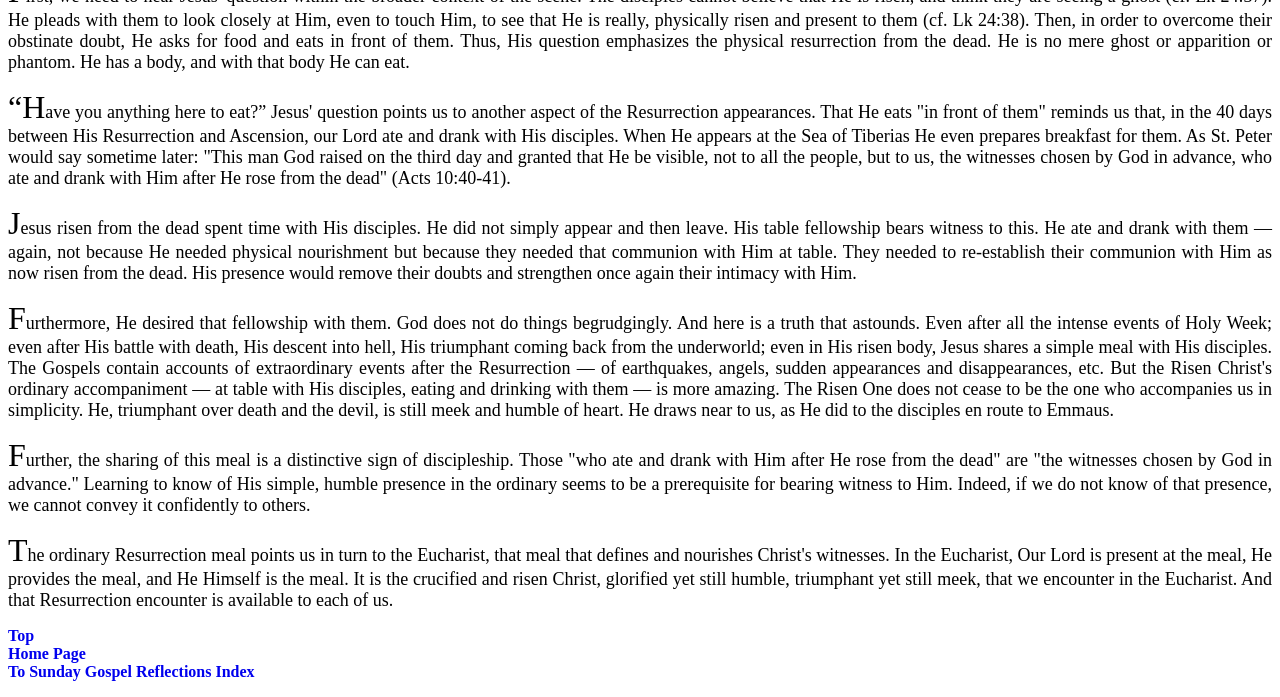Based on the element description, predict the bounding box coordinates (top-left x, top-left y, bottom-right x, bottom-right y) for the UI element in the screenshot: Real Life

None